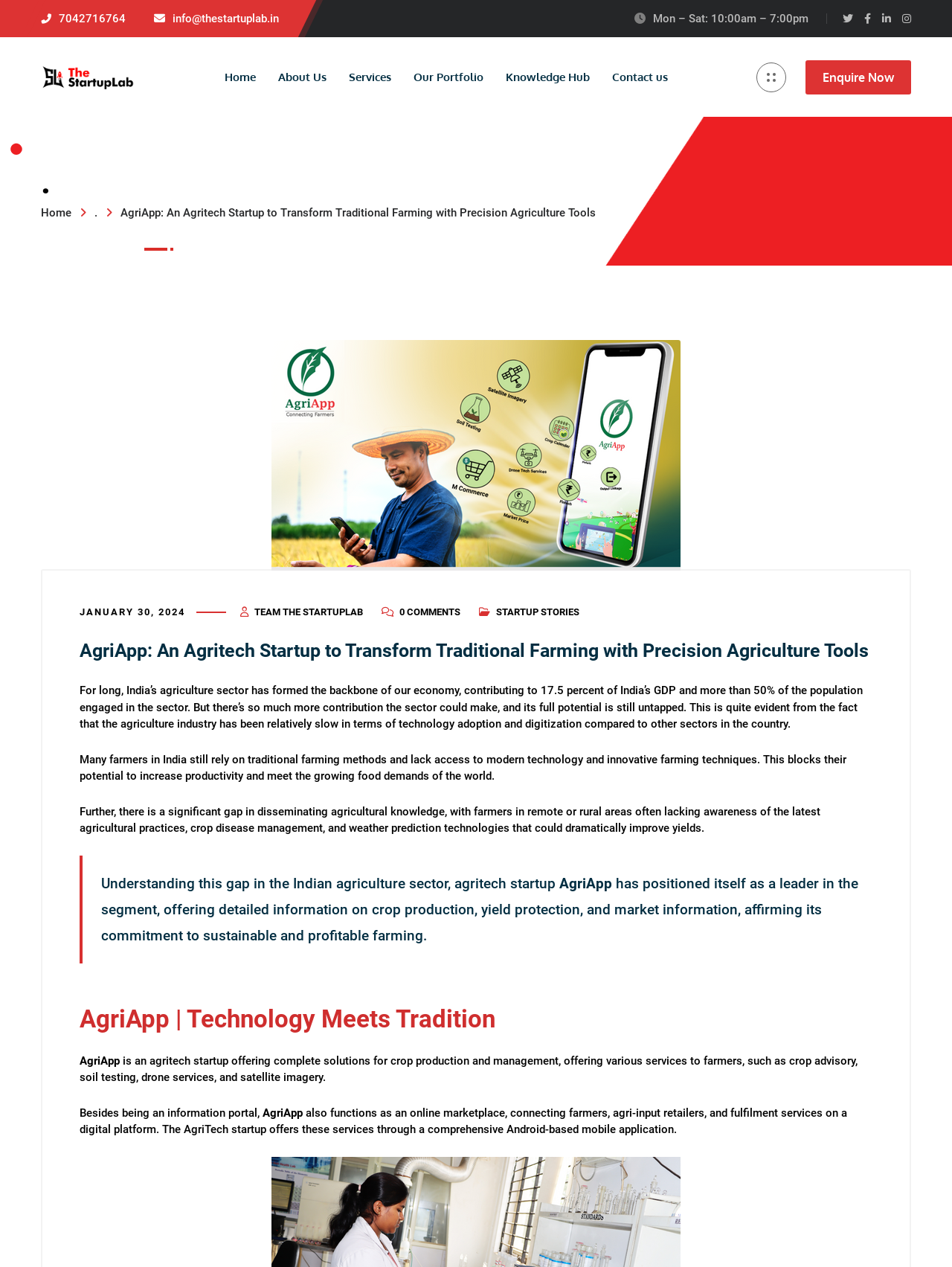Determine the bounding box coordinates of the section I need to click to execute the following instruction: "Send an email to info@thestartuplab.in". Provide the coordinates as four float numbers between 0 and 1, i.e., [left, top, right, bottom].

[0.162, 0.009, 0.293, 0.02]